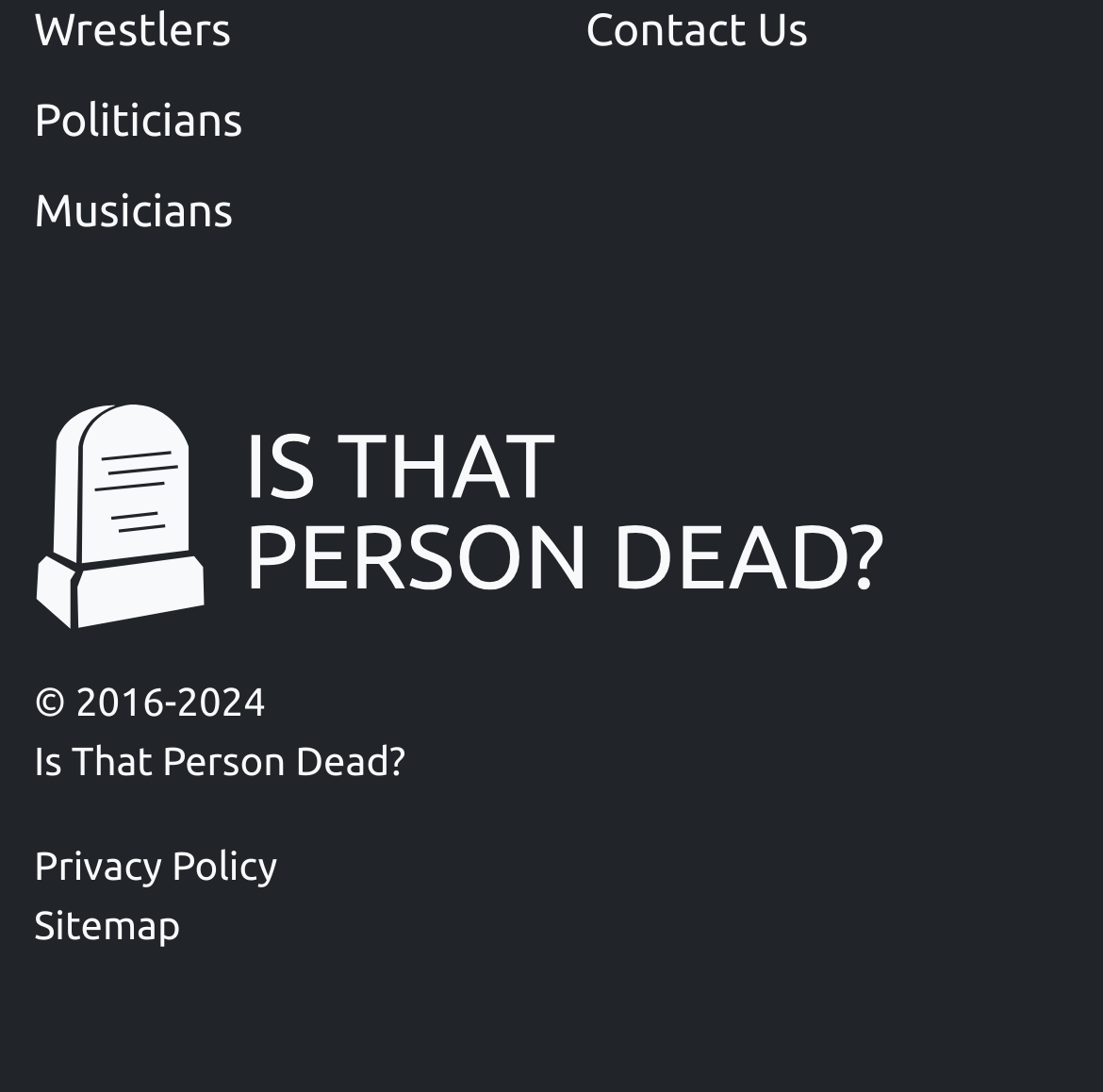Point out the bounding box coordinates of the section to click in order to follow this instruction: "Explore musicians".

[0.031, 0.163, 0.469, 0.225]